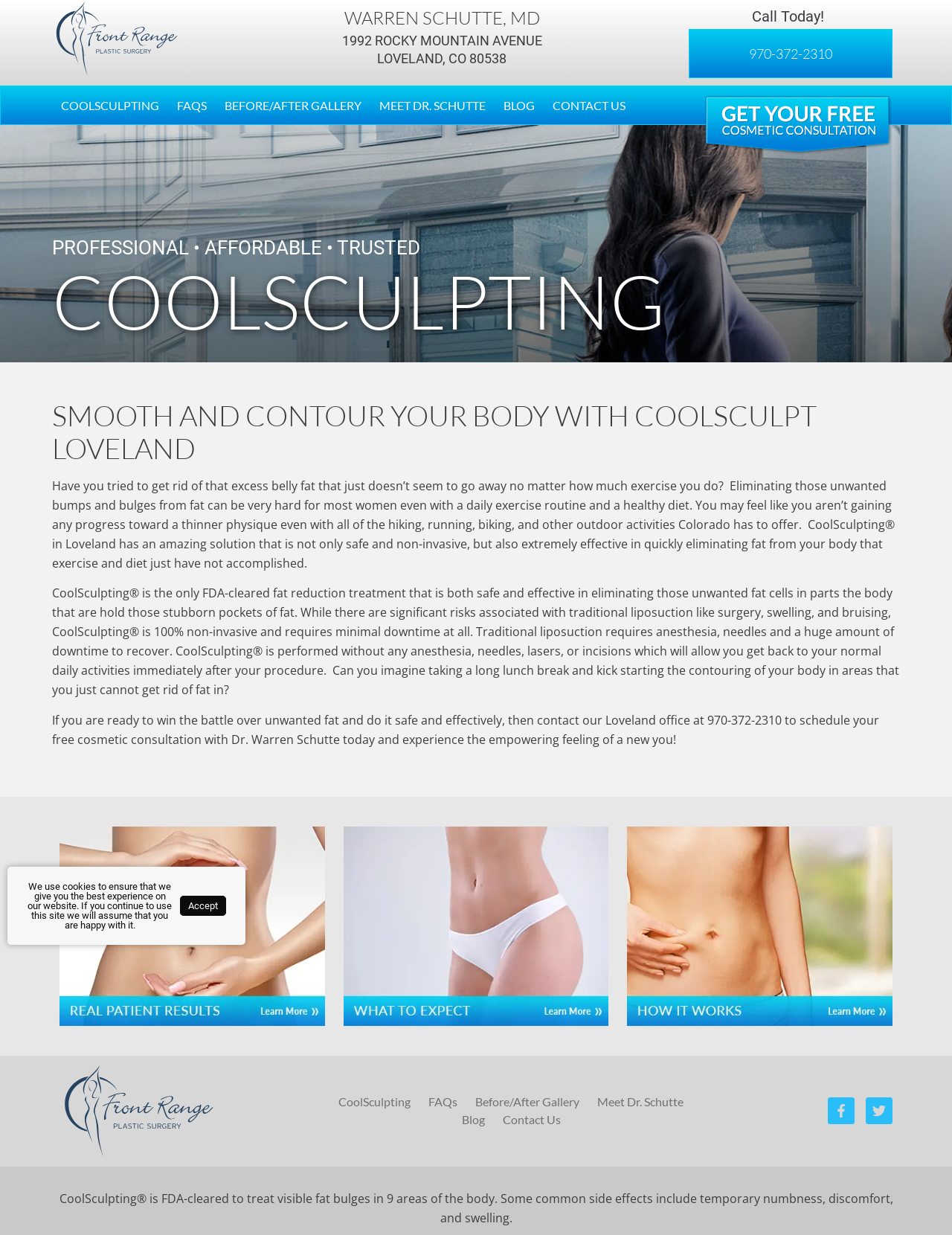Please find the bounding box coordinates of the section that needs to be clicked to achieve this instruction: "View 'Real Patient Results'".

[0.062, 0.669, 0.341, 0.831]